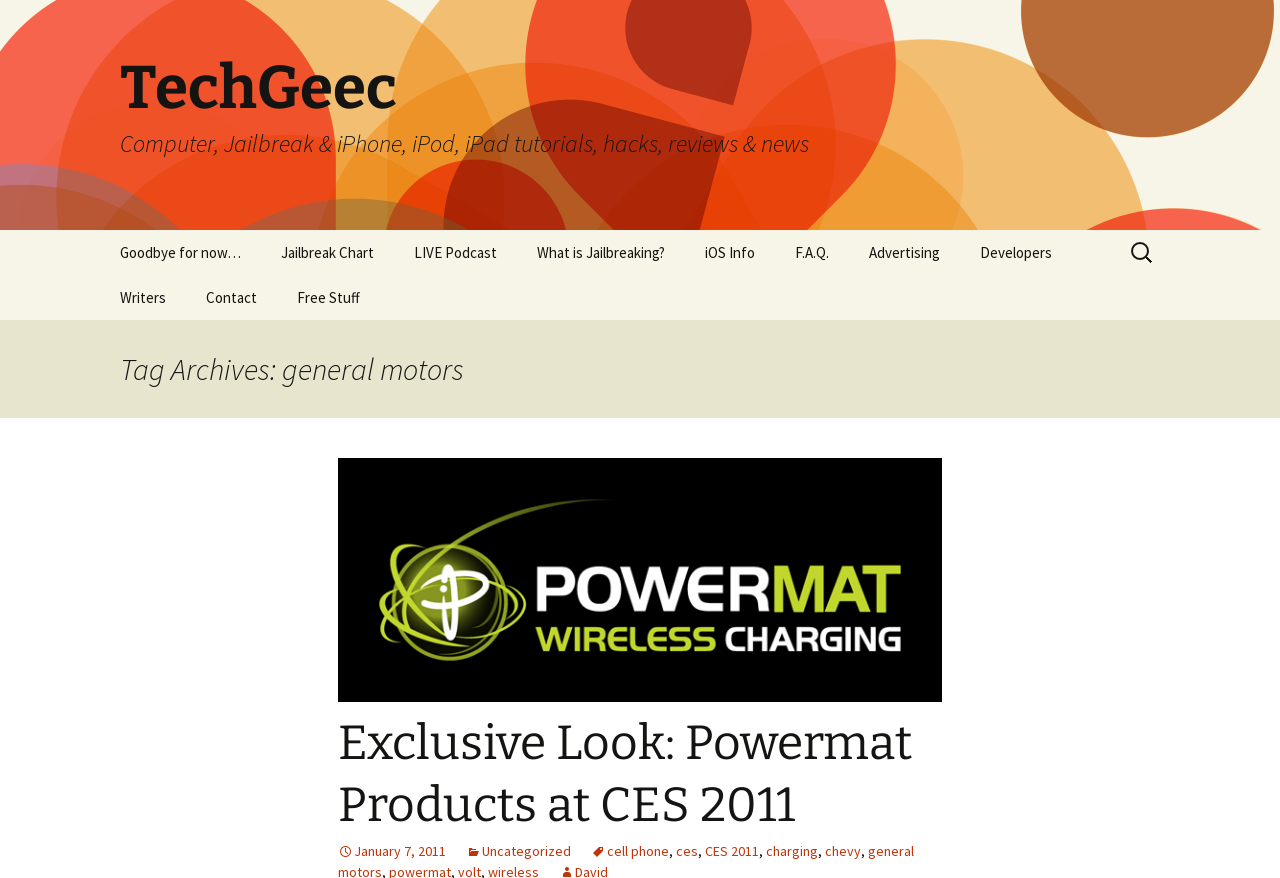Find the bounding box of the UI element described as follows: "iOS Info".

[0.535, 0.262, 0.605, 0.313]